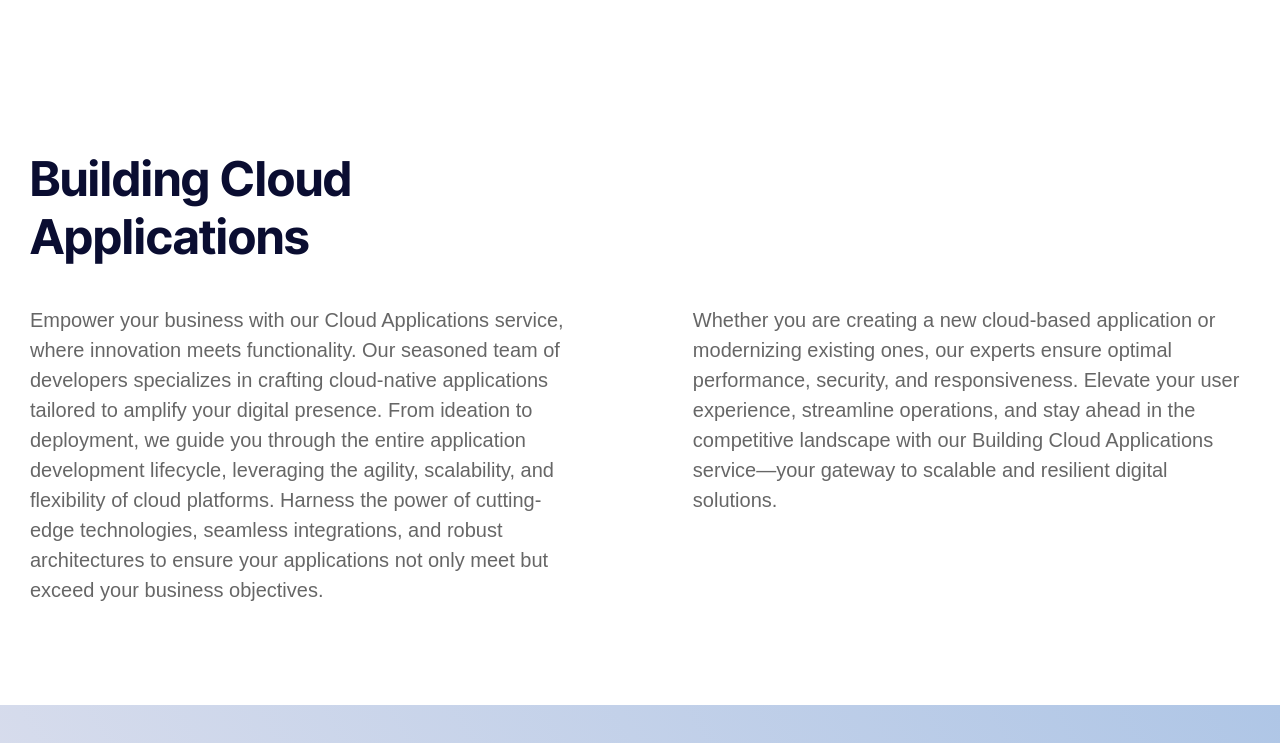Give a one-word or short-phrase answer to the following question: 
What is the benefit of using the company's cloud applications?

To stay ahead in the competitive landscape